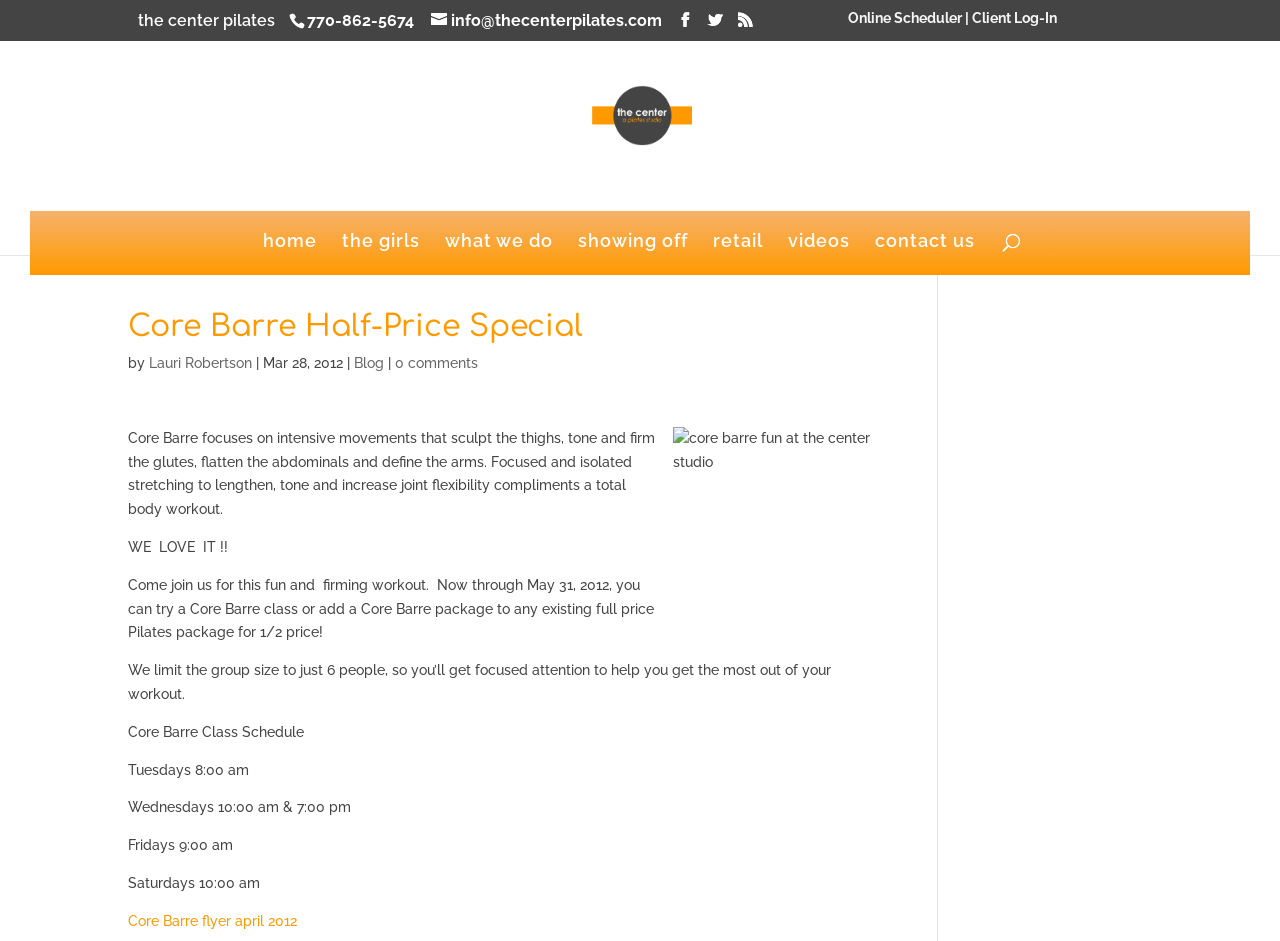Answer succinctly with a single word or phrase:
How many people are allowed in a Core Barre class?

6